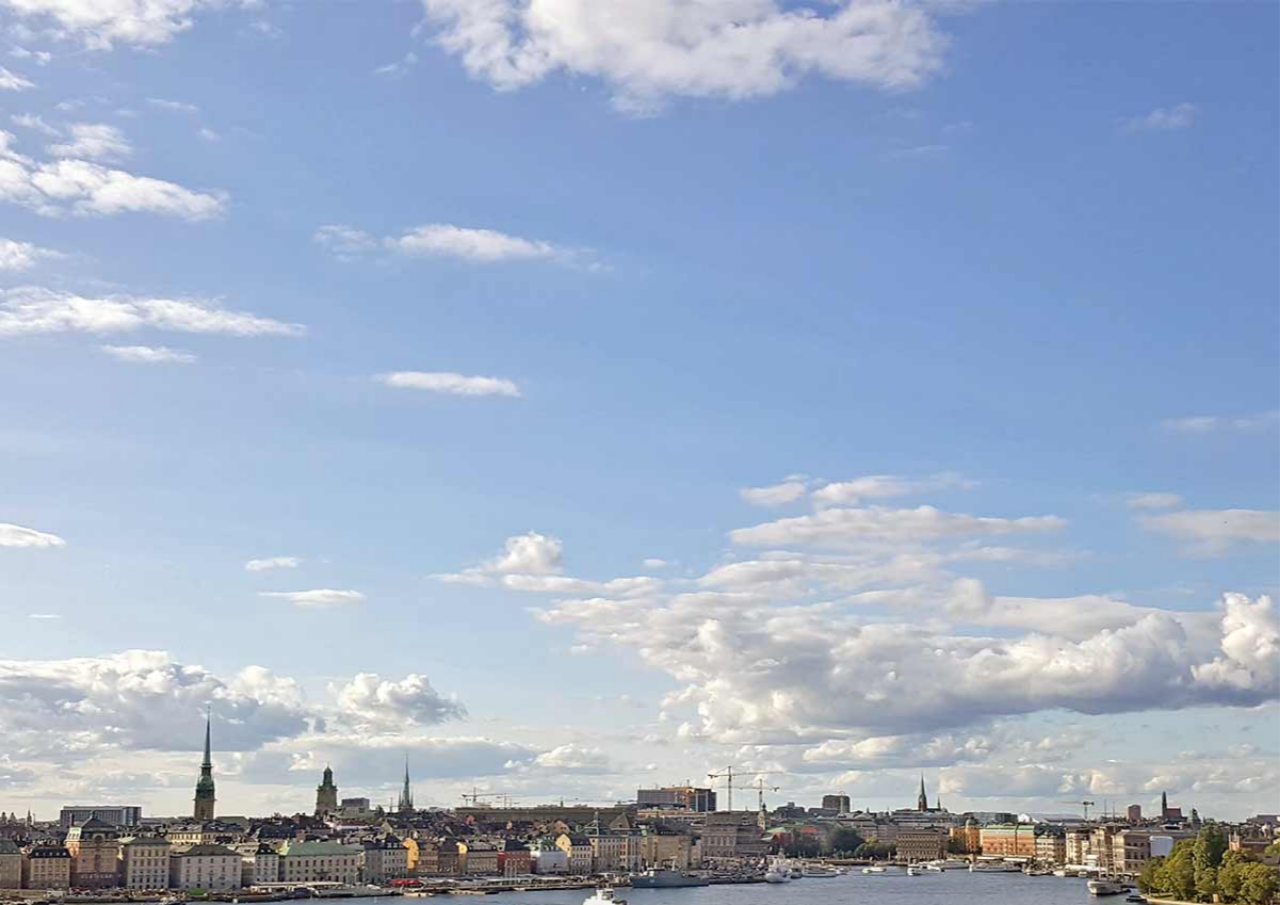Please find and report the primary heading text from the webpage.

BED & BREAKFAST STOCKHOLM